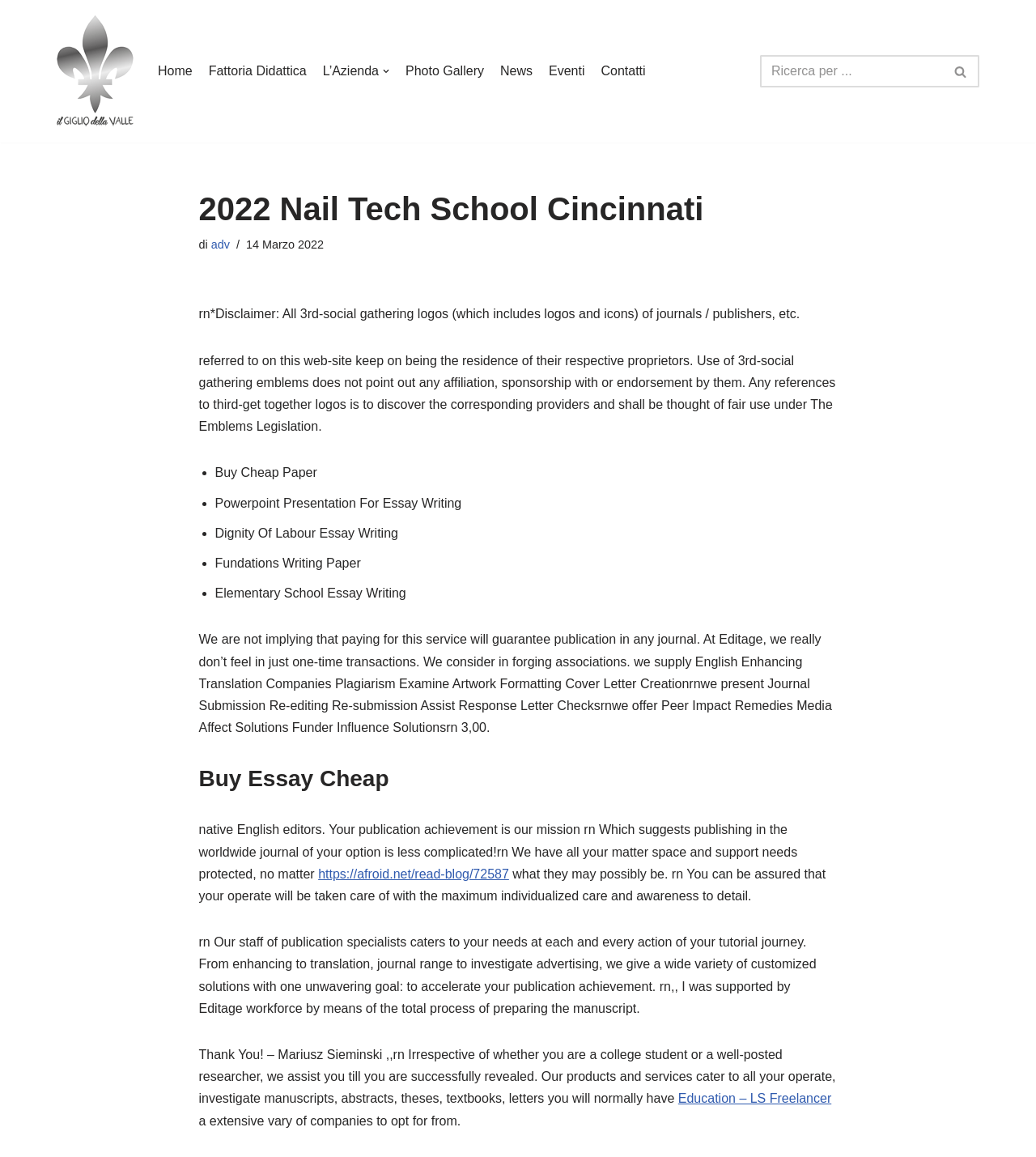What is the goal of the publication specialists?
Based on the image, respond with a single word or phrase.

To accelerate publication achievement